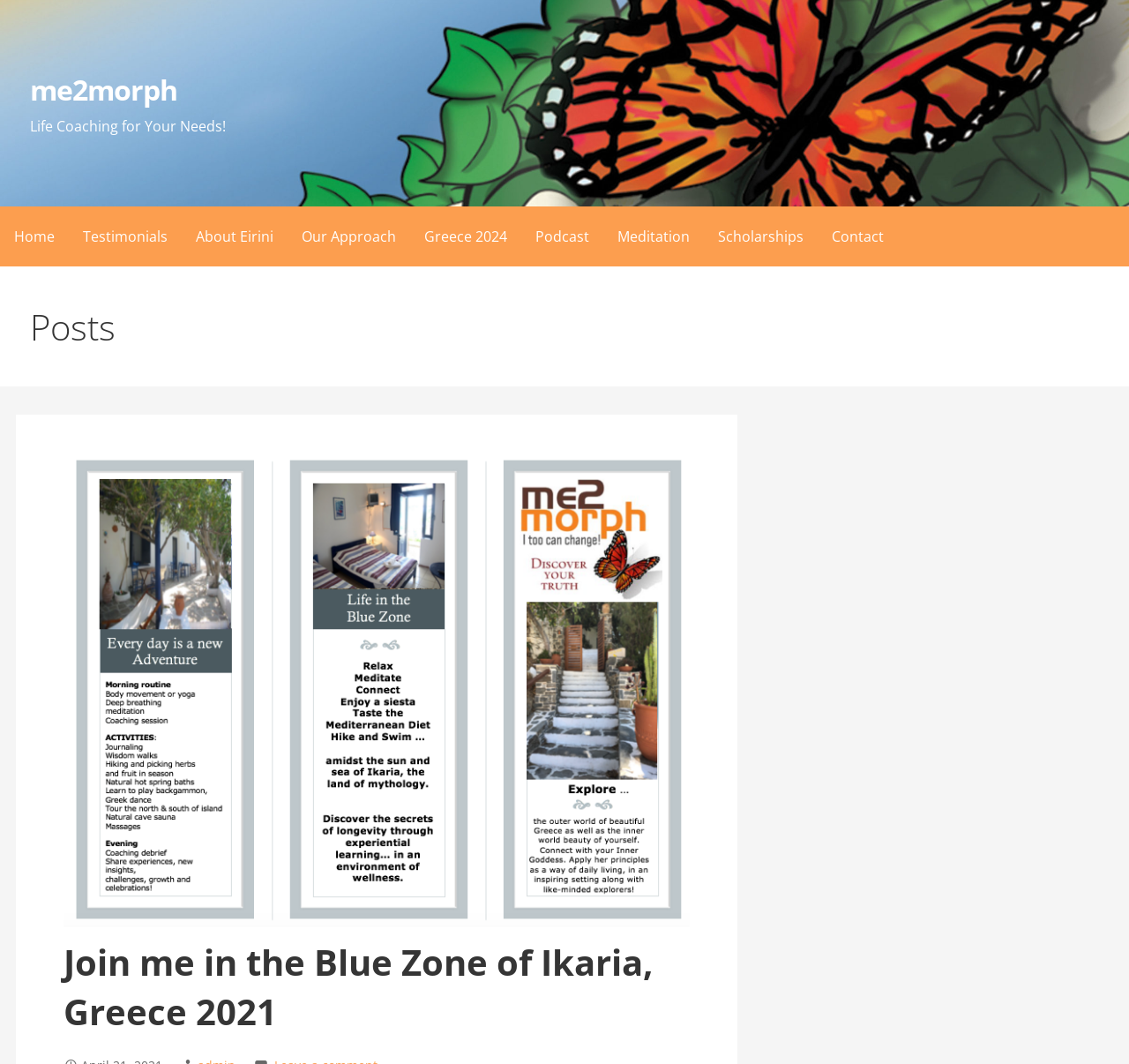Locate the bounding box coordinates of the clickable region to complete the following instruction: "Go to the Home page."

[0.0, 0.194, 0.061, 0.25]